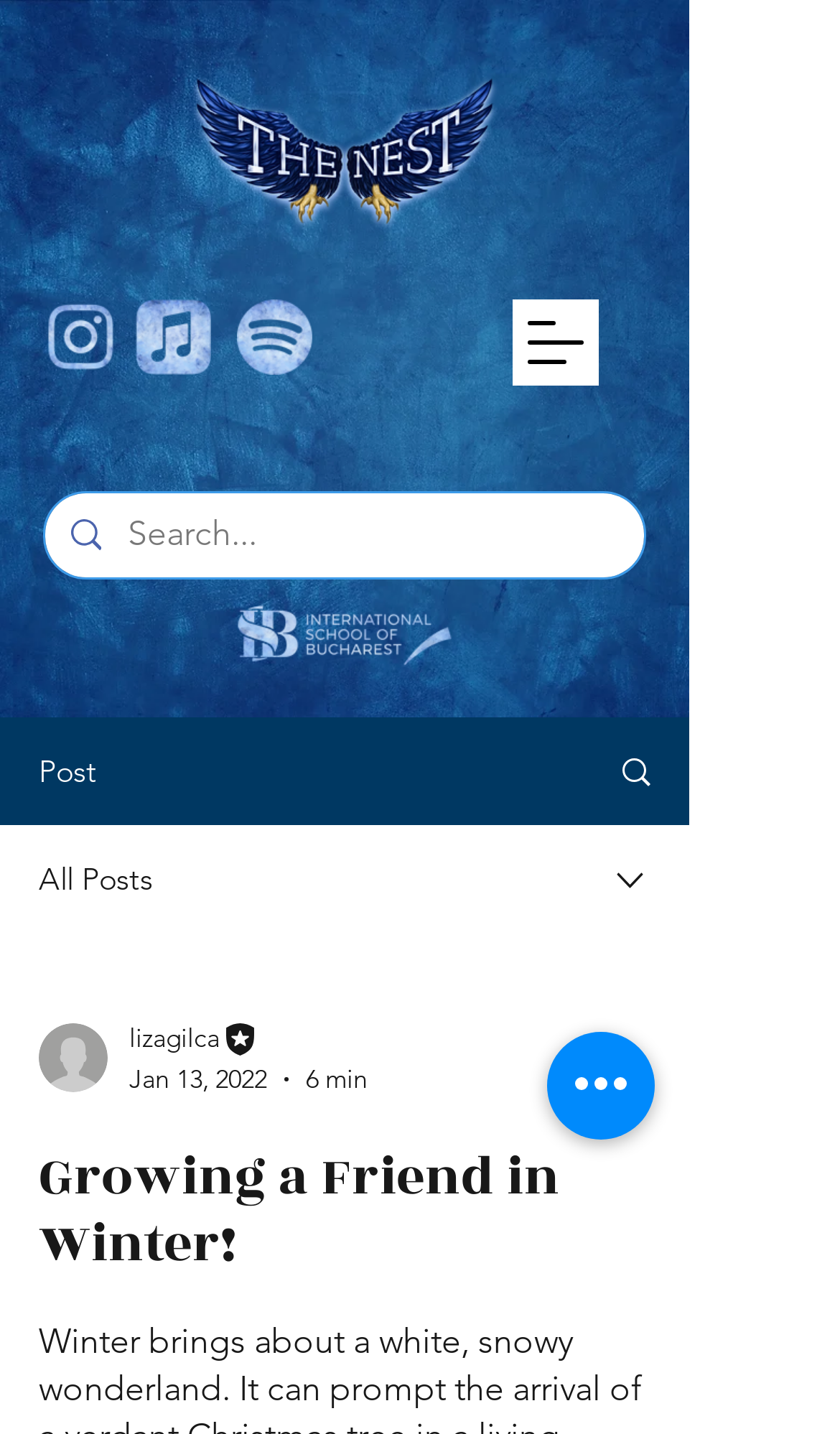Locate the bounding box coordinates of the region to be clicked to comply with the following instruction: "Search for something". The coordinates must be four float numbers between 0 and 1, in the form [left, top, right, bottom].

[0.054, 0.344, 0.767, 0.403]